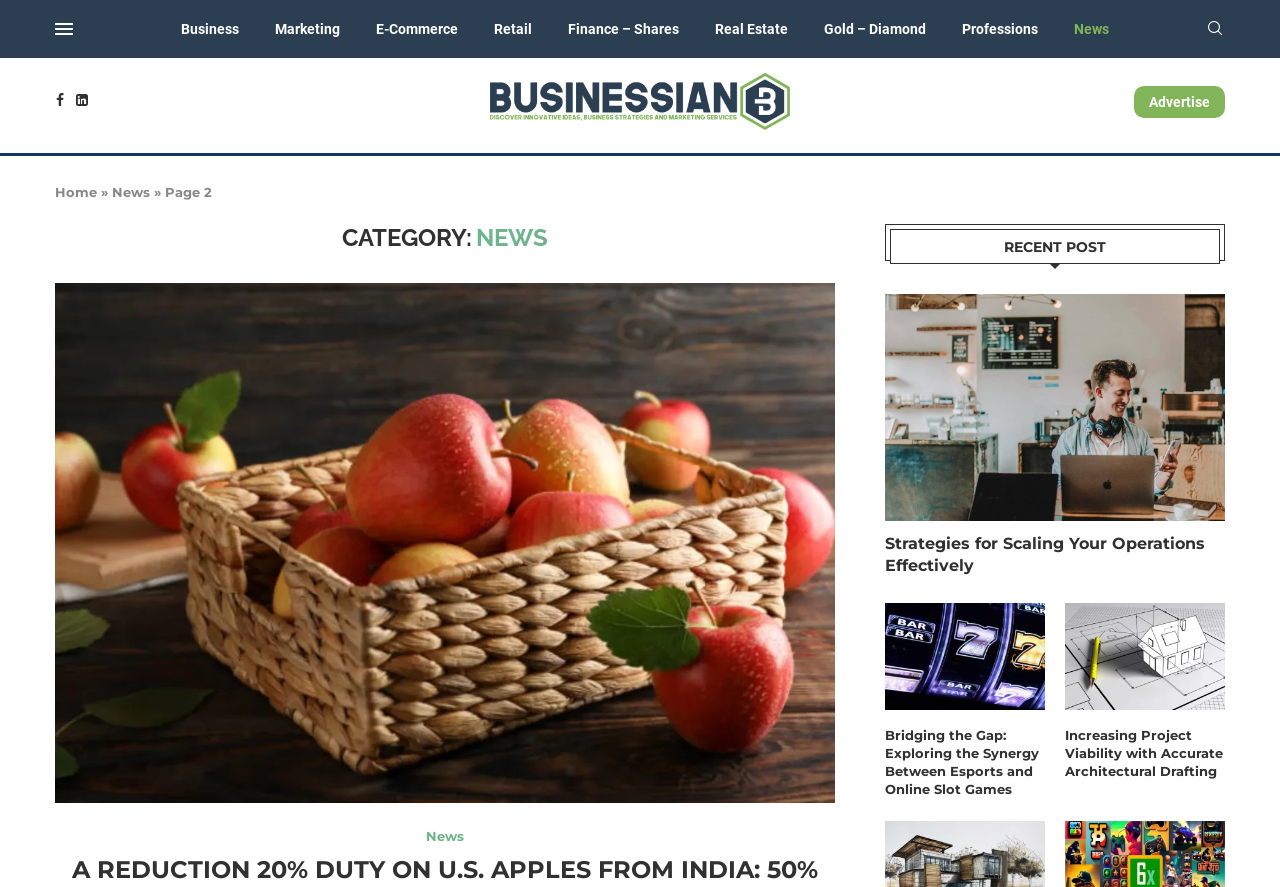Locate the bounding box coordinates of the element to click to perform the following action: 'Read the news about Reduction 20% Duty on U.S.'. The coordinates should be given as four float values between 0 and 1, in the form of [left, top, right, bottom].

[0.043, 0.319, 0.652, 0.34]